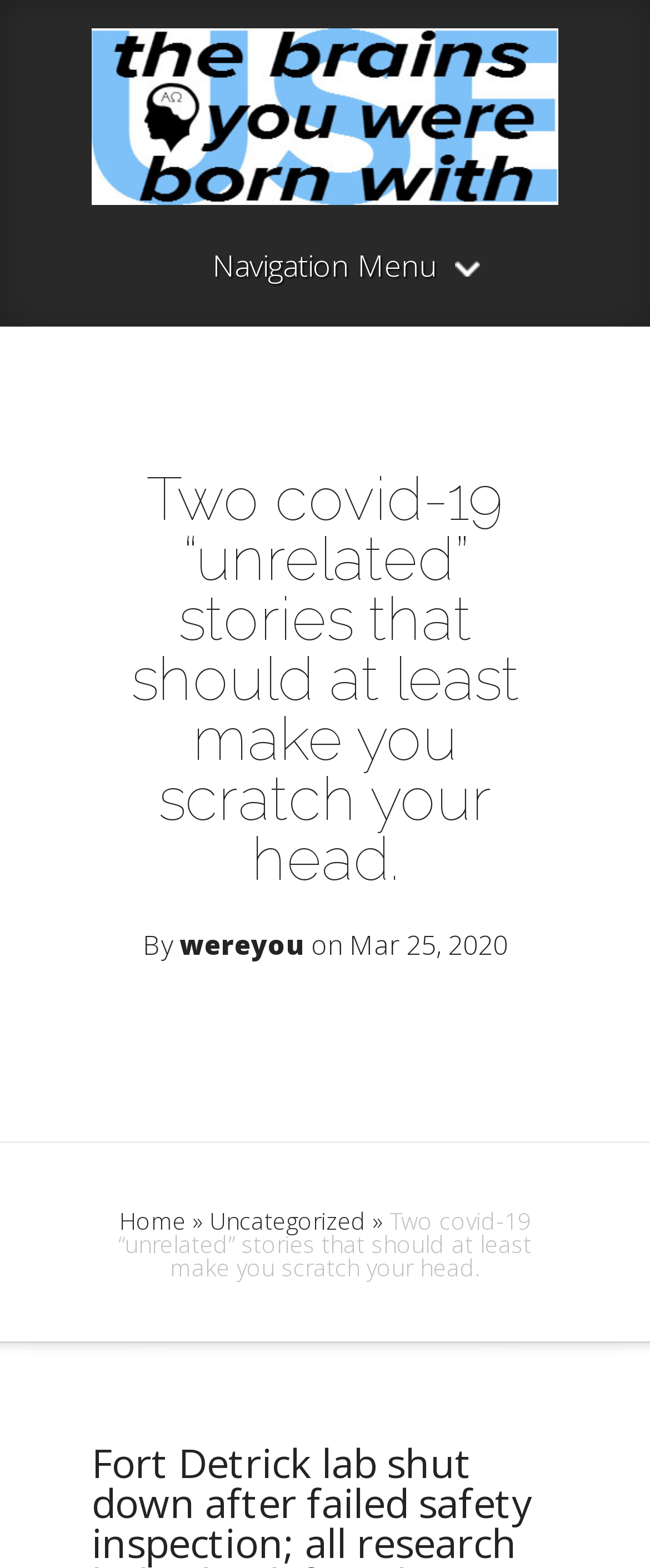Describe all the key features of the webpage in detail.

The webpage appears to be a blog post or article page. At the top, there is a logo or icon of "The Brains You Were Born With" accompanied by a link to the same name, positioned near the top left corner of the page. Below the logo, there is a navigation menu link.

The main content of the page is an article, which takes up most of the page's real estate. The article's title, "Two covid-19 “unrelated” stories that should at least make you scratch your head.", is prominently displayed in a large font size near the top of the article section. Below the title, there is a byline that reads "By wereyou on Mar 25, 2020".

Towards the bottom of the article section, there are links to "Home" and "Uncategorized", separated by a "»" symbol. These links are positioned near the bottom left corner of the page. There is also a repetition of the article title in a smaller font size near the bottom of the page.

Overall, the webpage has a simple layout with a clear hierarchy of elements, making it easy to navigate and read.